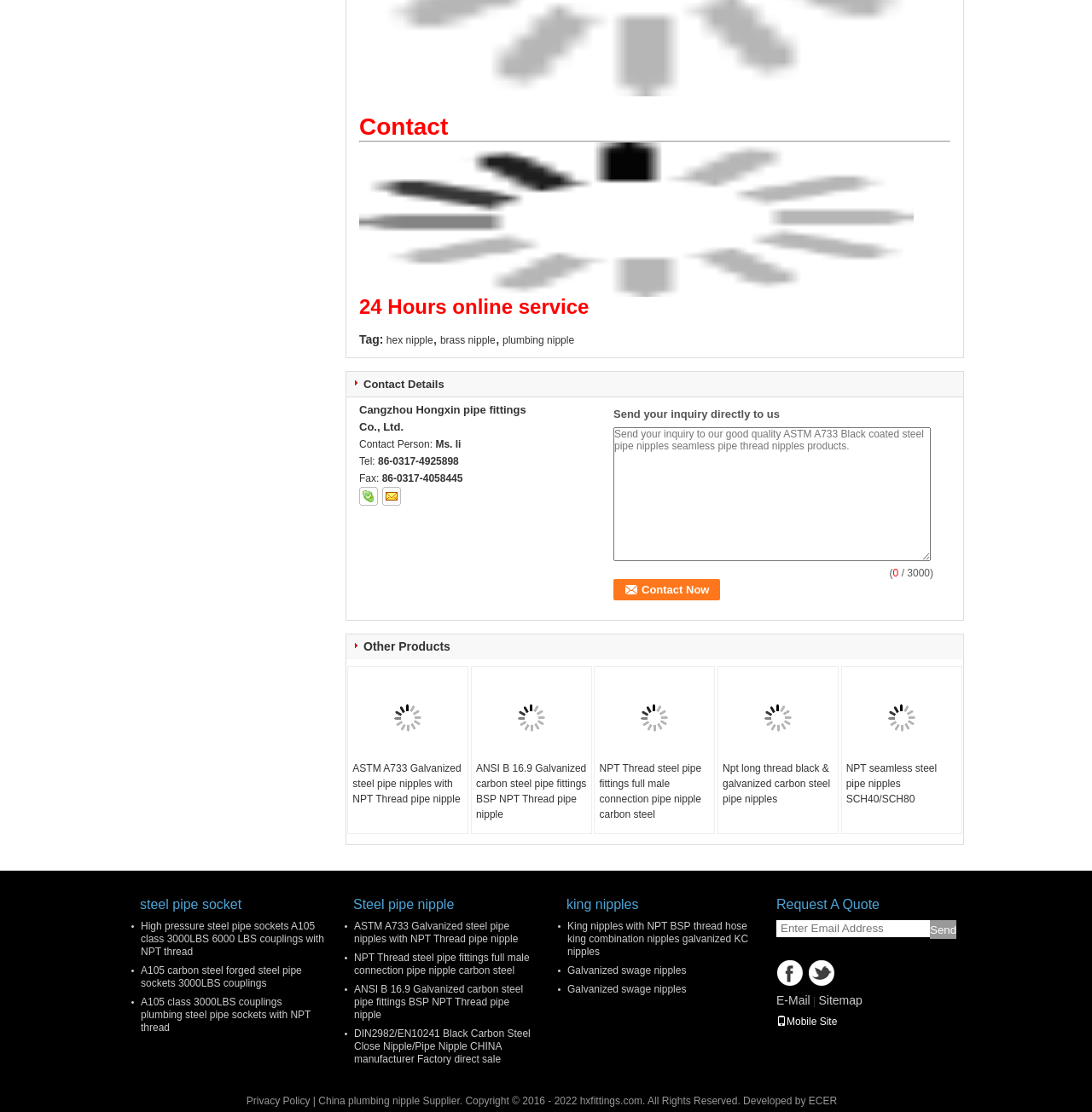Please determine the bounding box coordinates of the area that needs to be clicked to complete this task: 'Send an inquiry to the company'. The coordinates must be four float numbers between 0 and 1, formatted as [left, top, right, bottom].

[0.562, 0.384, 0.852, 0.505]